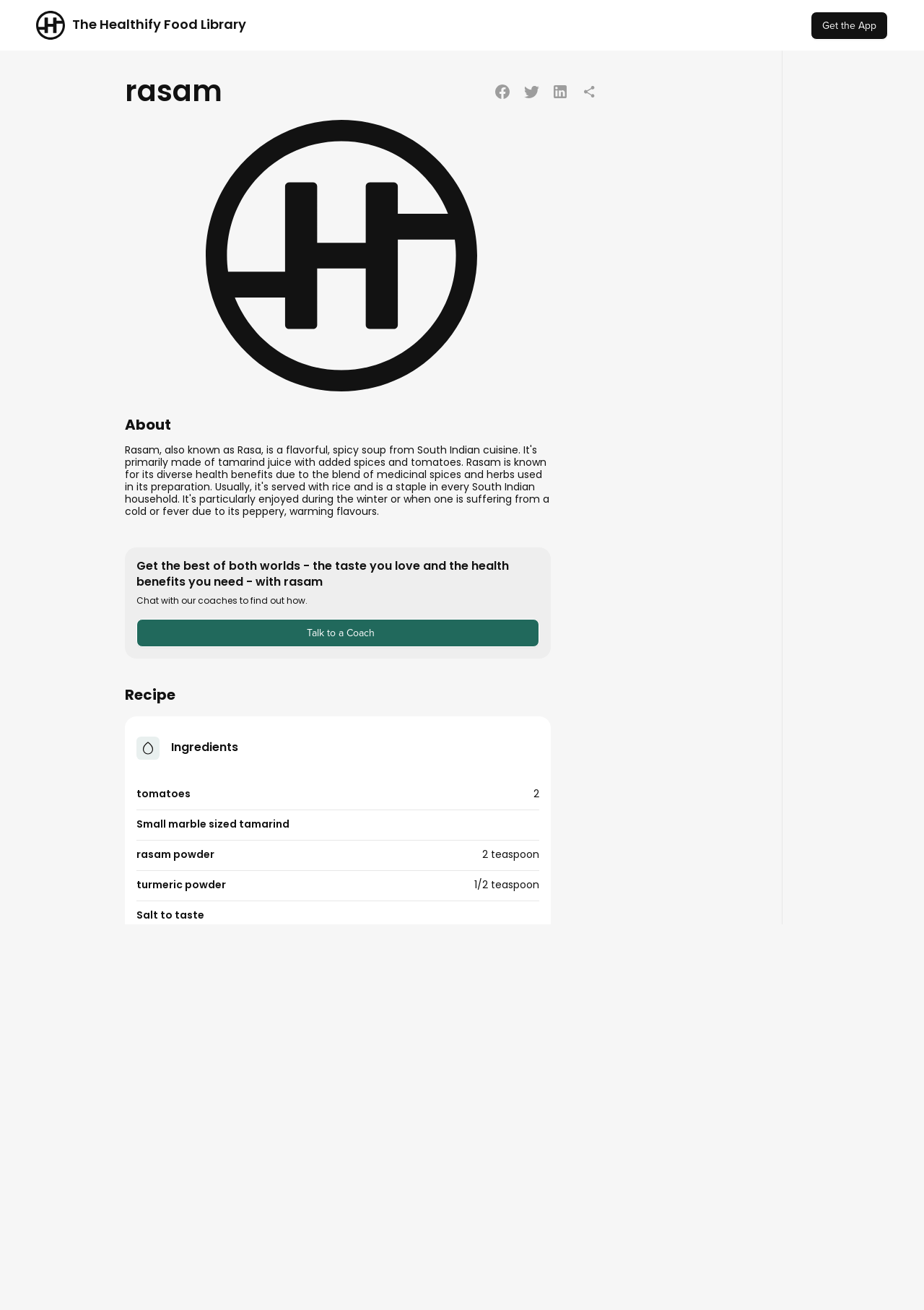Identify the bounding box coordinates for the UI element described as follows: Talk to a Coach. Use the format (top-left x, top-left y, bottom-right x, bottom-right y) and ensure all values are floating point numbers between 0 and 1.

[0.148, 0.472, 0.583, 0.494]